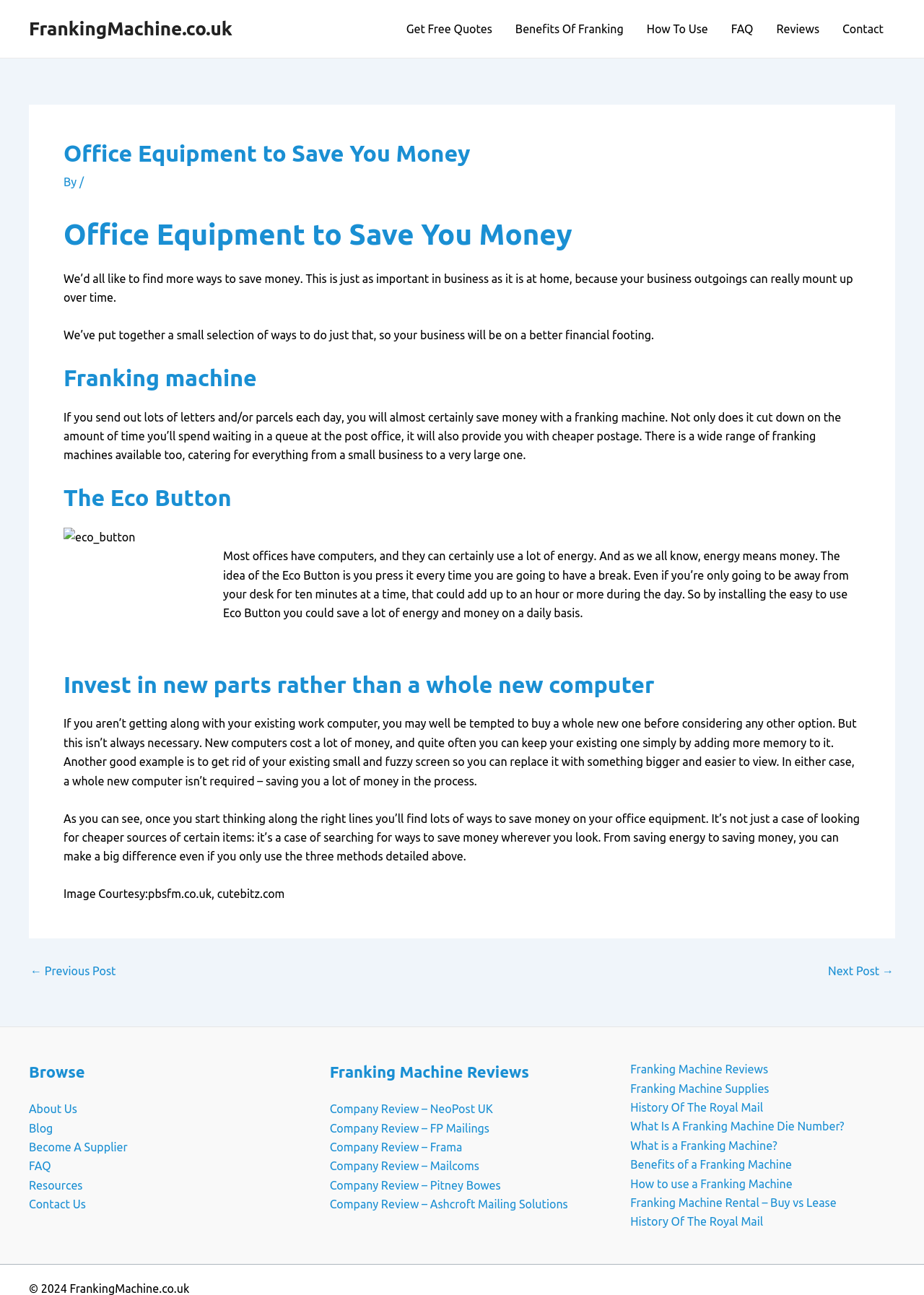Please answer the following question using a single word or phrase: 
What is the purpose of a franking machine?

Save money on postage